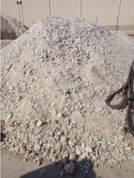What is the color range of Fluorspar?
Answer the question with detailed information derived from the image.

The caption describes the characteristic coloration of Fluorspar as ranging from white to light greenish hues, which suggests that the mineral can exhibit different shades within this color range.